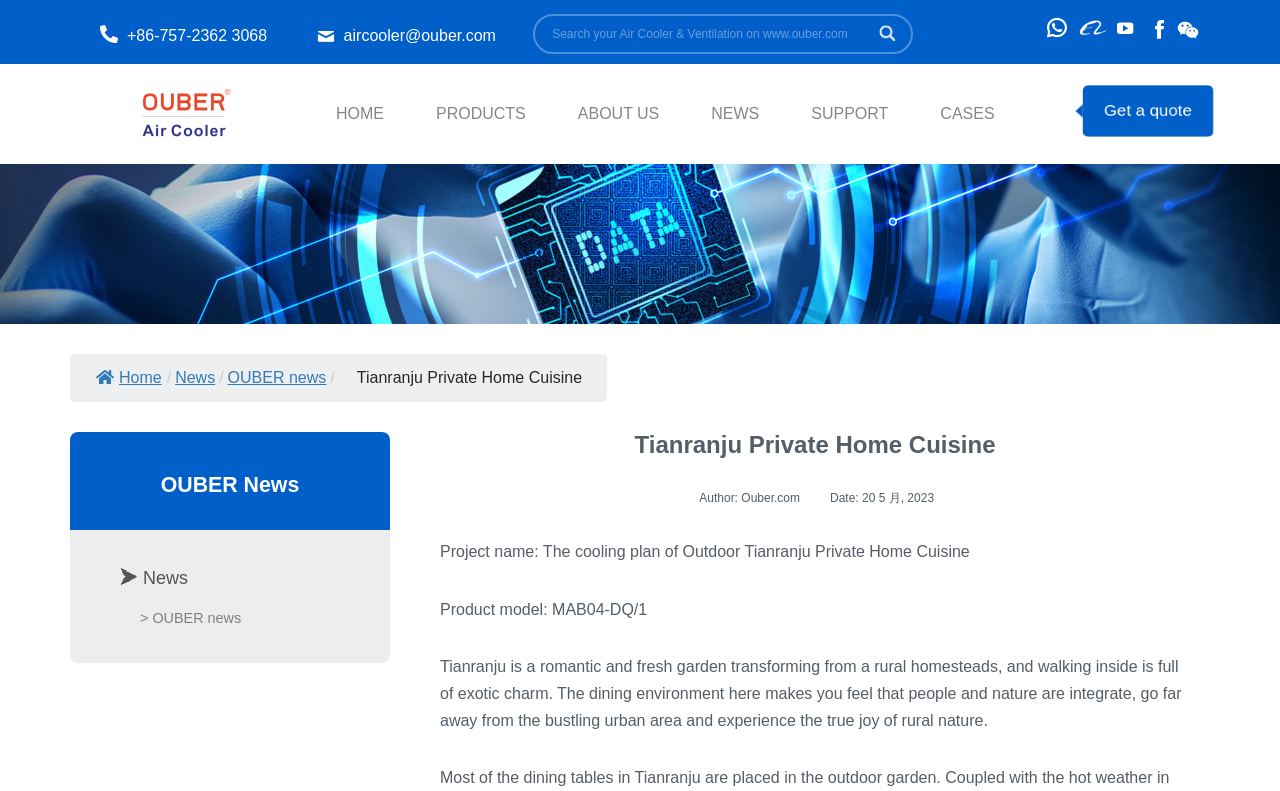Kindly determine the bounding box coordinates for the area that needs to be clicked to execute this instruction: "View OUBER news".

[0.178, 0.467, 0.255, 0.488]